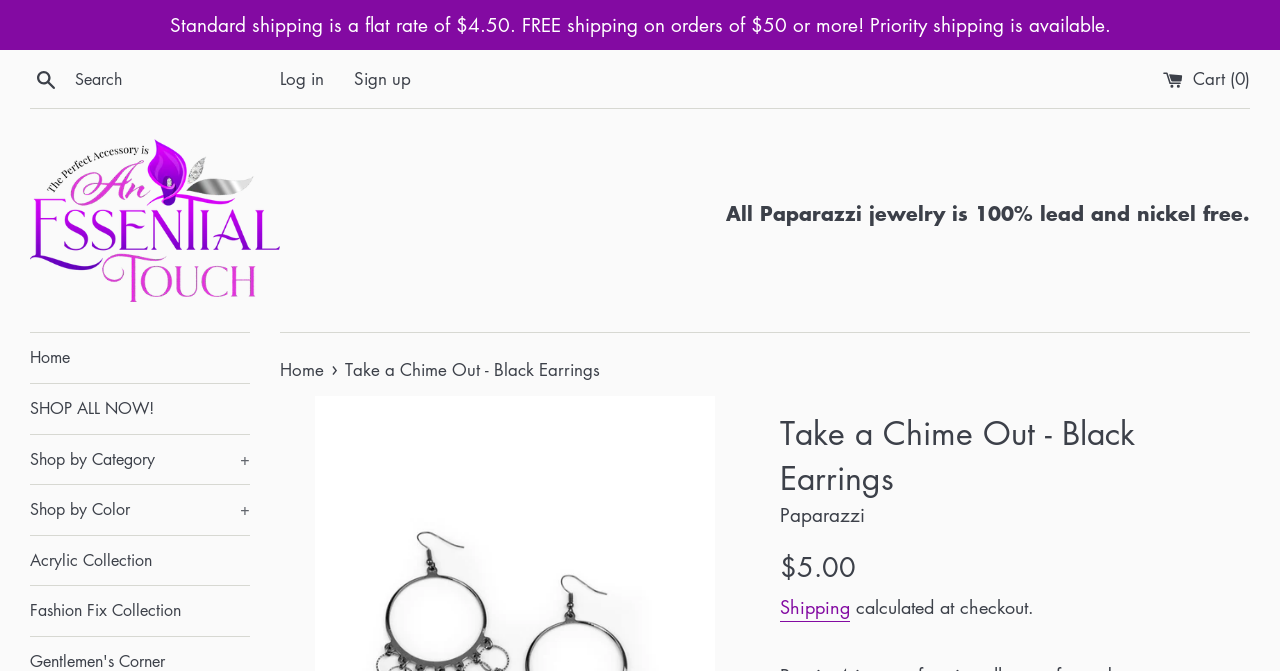Please find the bounding box coordinates (top-left x, top-left y, bottom-right x, bottom-right y) in the screenshot for the UI element described as follows: Home

[0.023, 0.497, 0.195, 0.571]